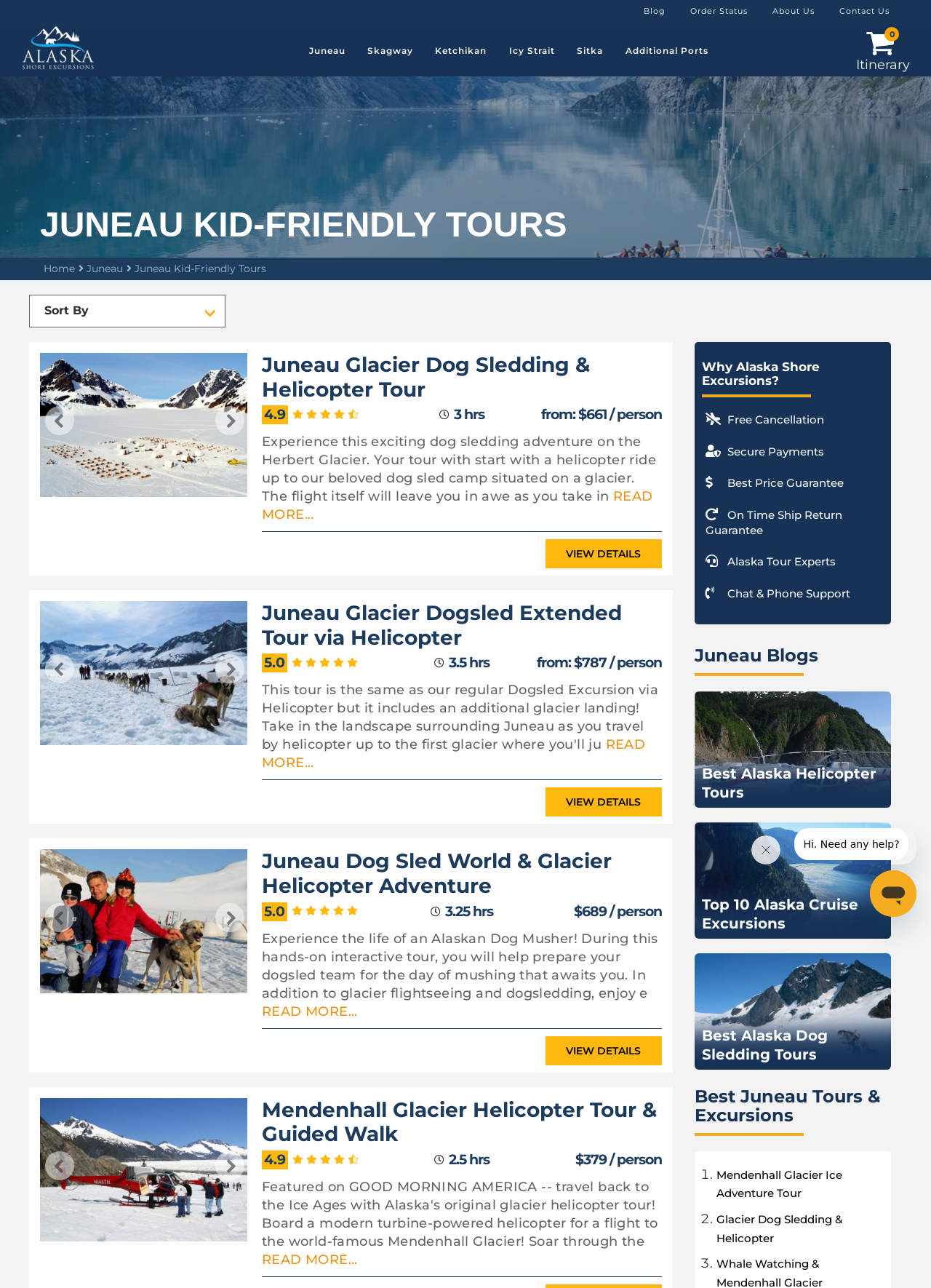What is the purpose of the buttons labeled 'Previous' and 'Next'?
We need a detailed and meticulous answer to the question.

I found the answer by looking at the layout of the webpage, which has a series of tour listings with buttons labeled 'Previous' and 'Next' at the bottom of each listing, suggesting that they are used to navigate through the tour listings.